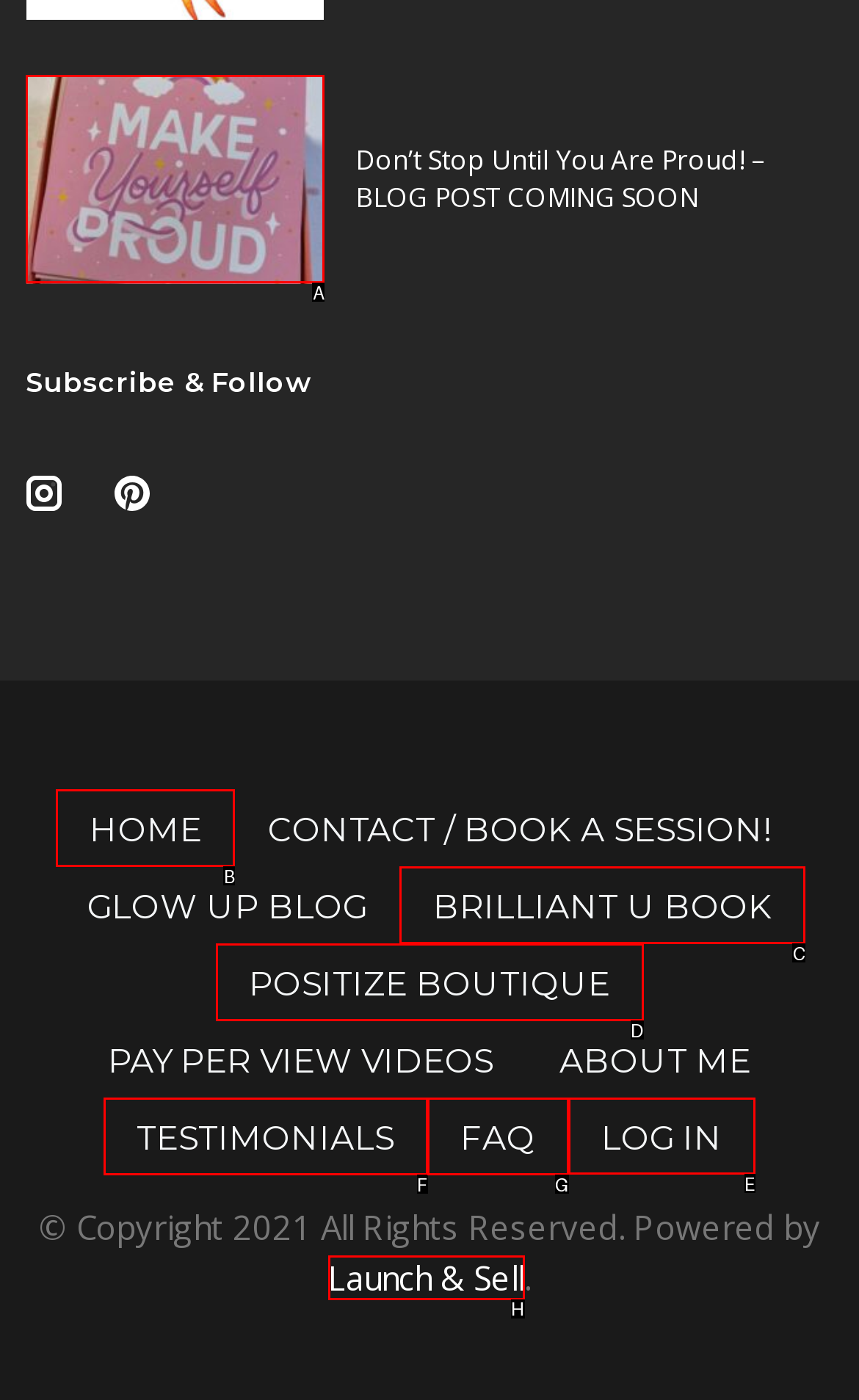From the given options, indicate the letter that corresponds to the action needed to complete this task: Click on the 'LOG IN' link. Respond with only the letter.

E